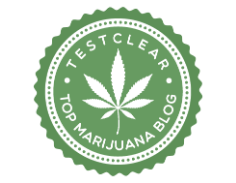Depict the image with a detailed narrative.

The image is a badge featuring the text "TESTCLEAR" prominently displayed at the top, accompanied by a stylized depiction of a cannabis leaf at its center. This badge is encircled by a round green seal design, emphasizing its award status as a "Top Marijuana Blog." The overall aesthetic conveys a sense of recognition and credibility within the cannabis community, highlighting the blog's prominence and commitment to providing valuable cannabis-related information. This badge may serve to attract readers interested in educational content and discussions surrounding marijuana topics.